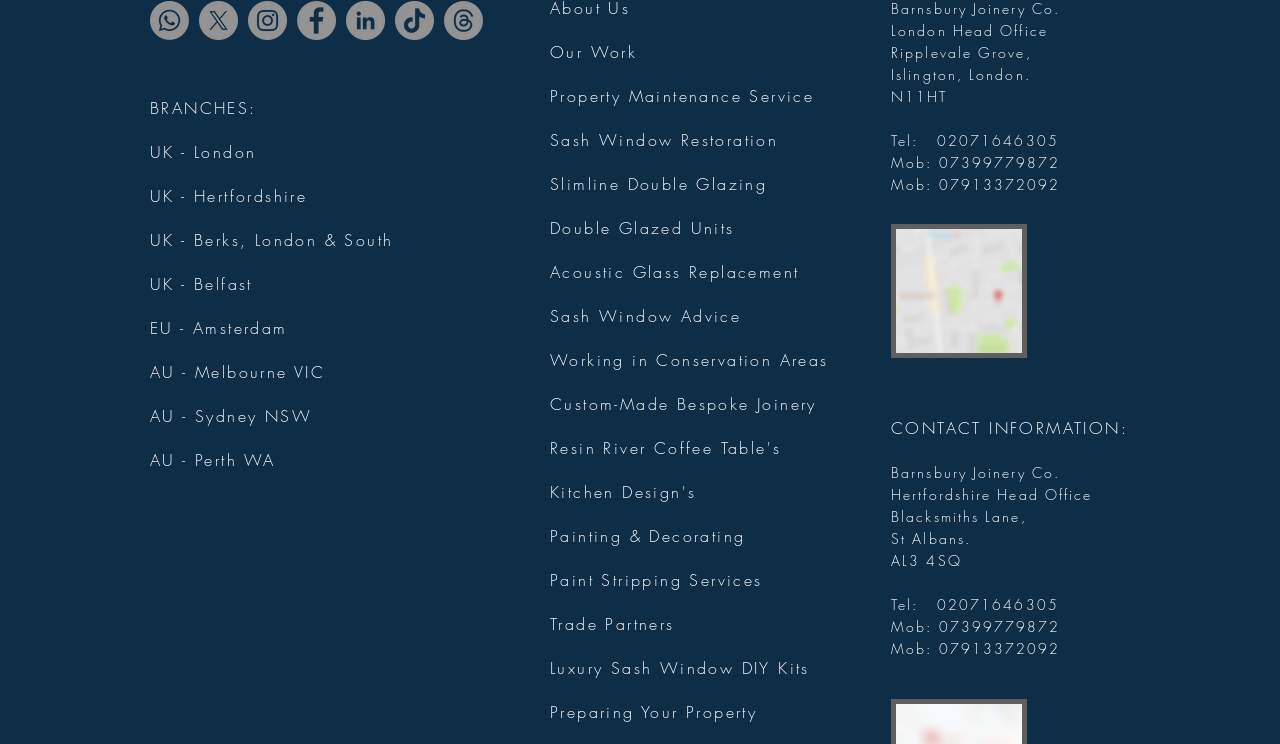What is the company name?
From the image, respond with a single word or phrase.

Barnsbury Joinery Co.